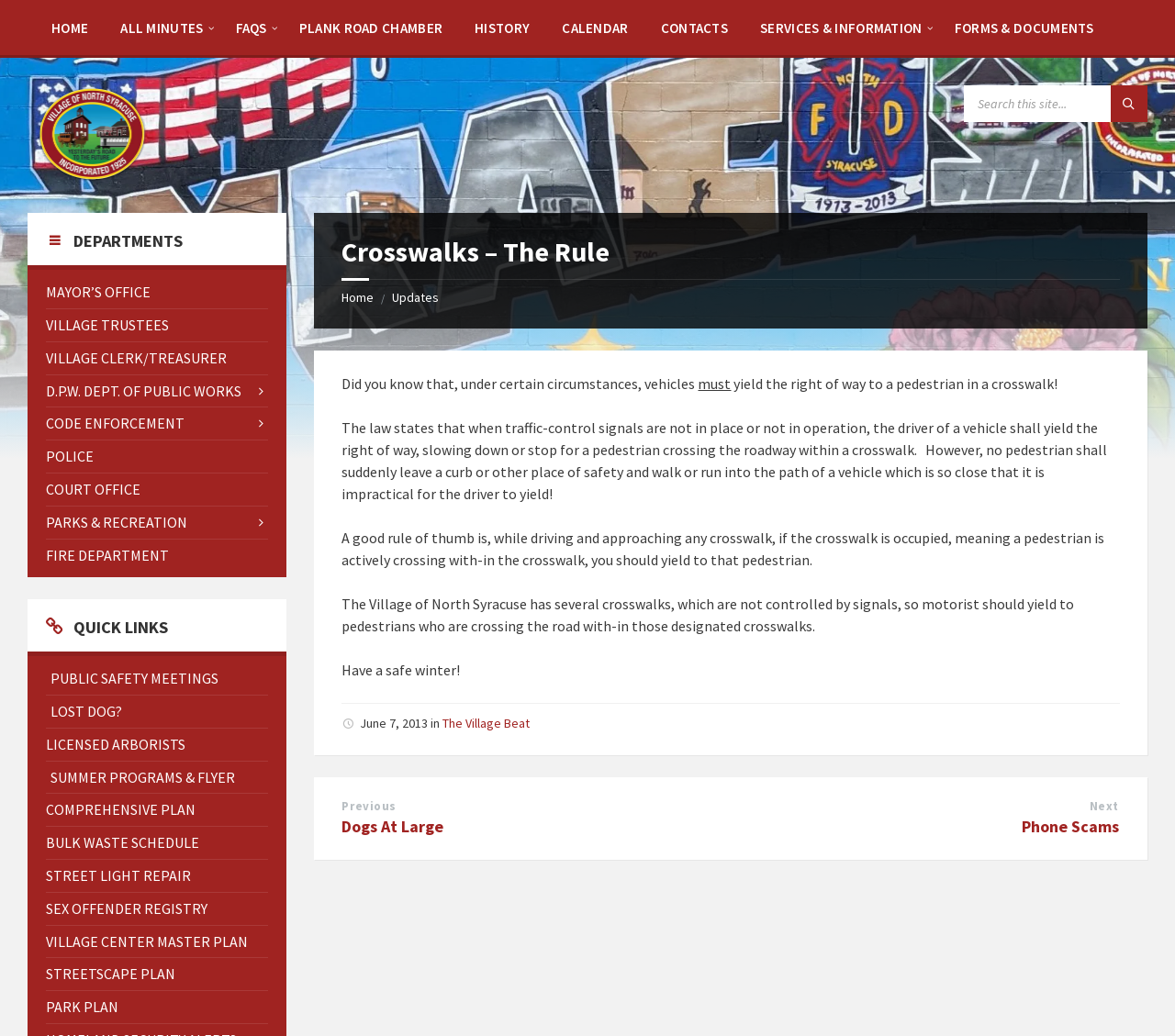Determine the primary headline of the webpage.

Crosswalks – The Rule